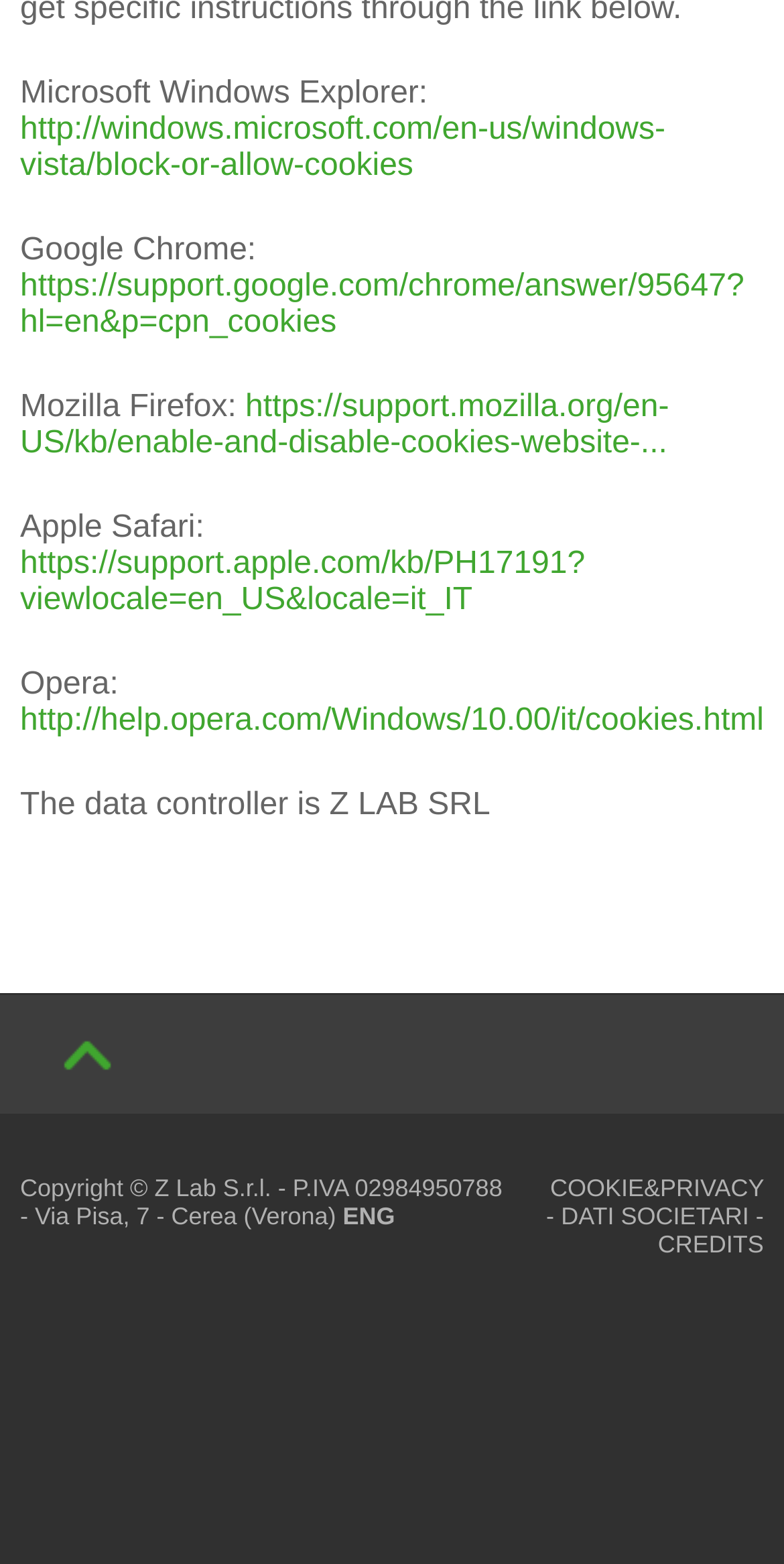Give a concise answer using one word or a phrase to the following question:
What is the company's VAT number?

02984950788